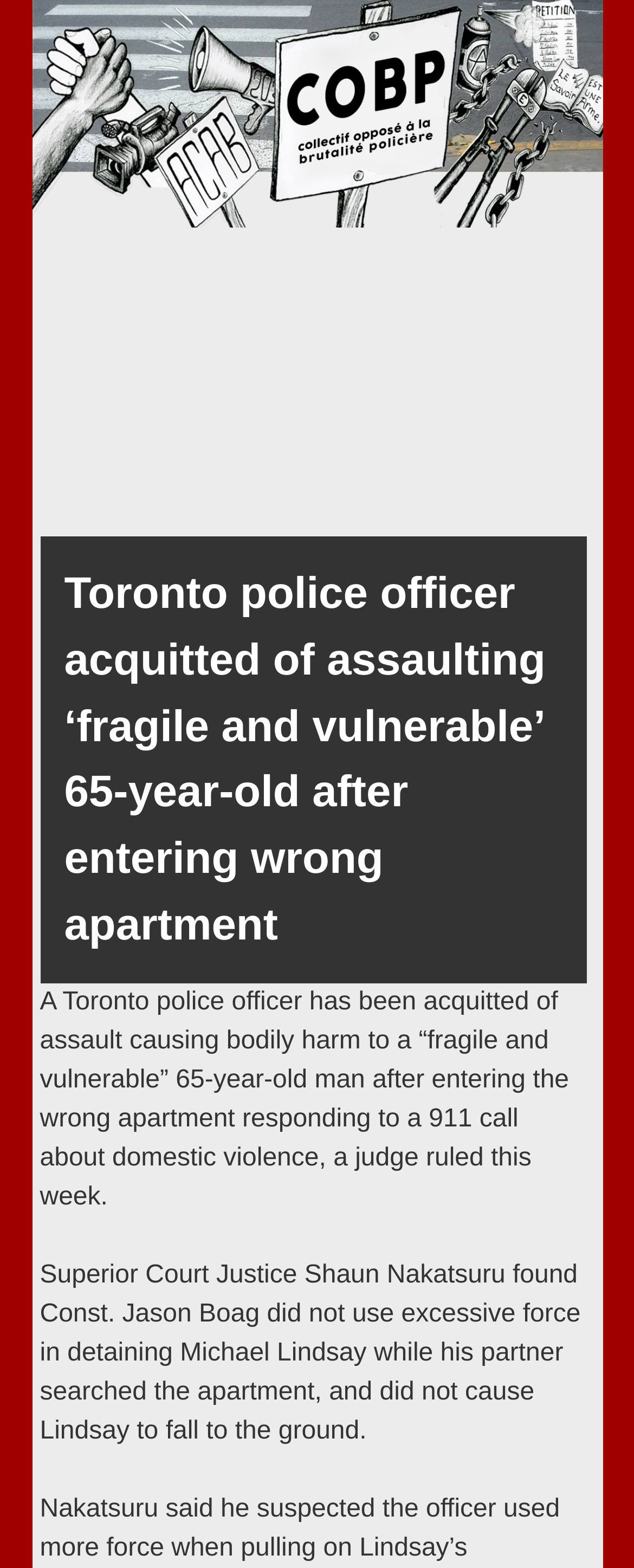Provide a one-word or one-phrase answer to the question:
What is the name of the organization mentioned on the webpage?

C.O.B.P.